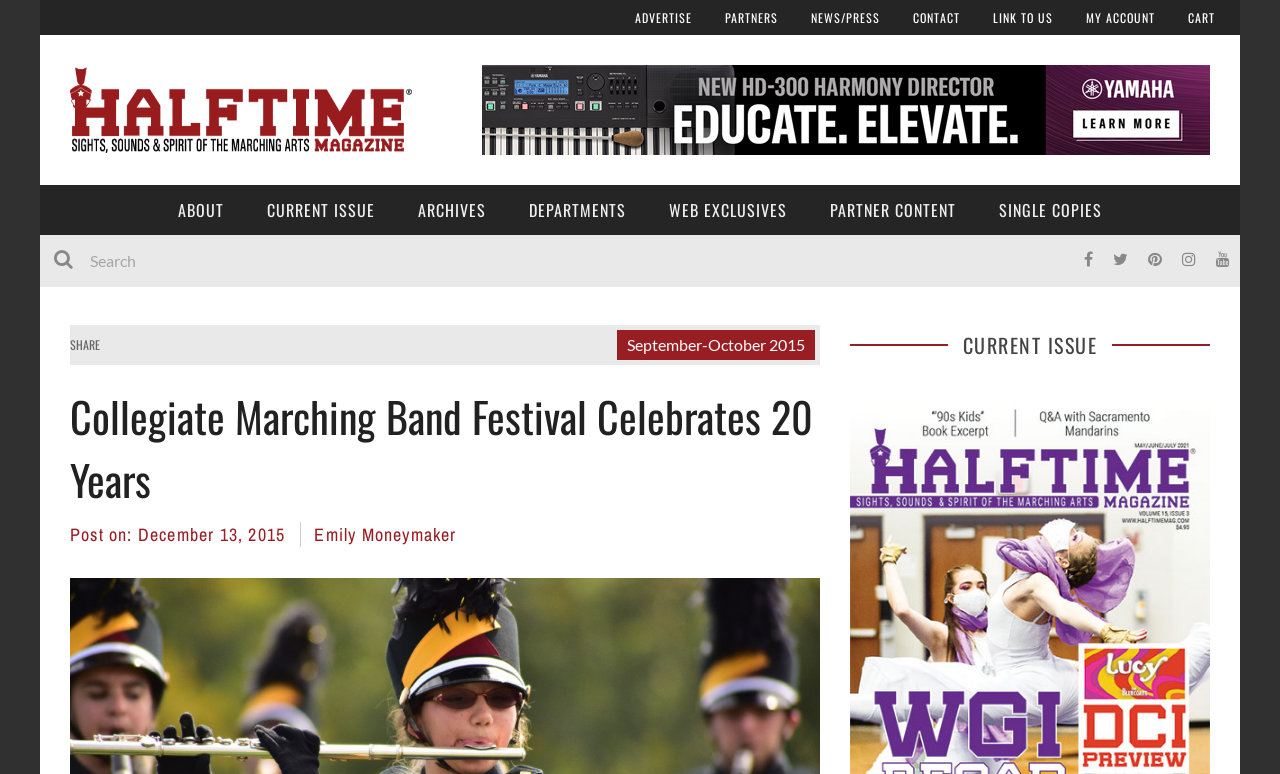Please specify the bounding box coordinates of the clickable region to carry out the following instruction: "View the 'PARTNER CONTENT'". The coordinates should be four float numbers between 0 and 1, in the format [left, top, right, bottom].

[0.633, 0.239, 0.762, 0.304]